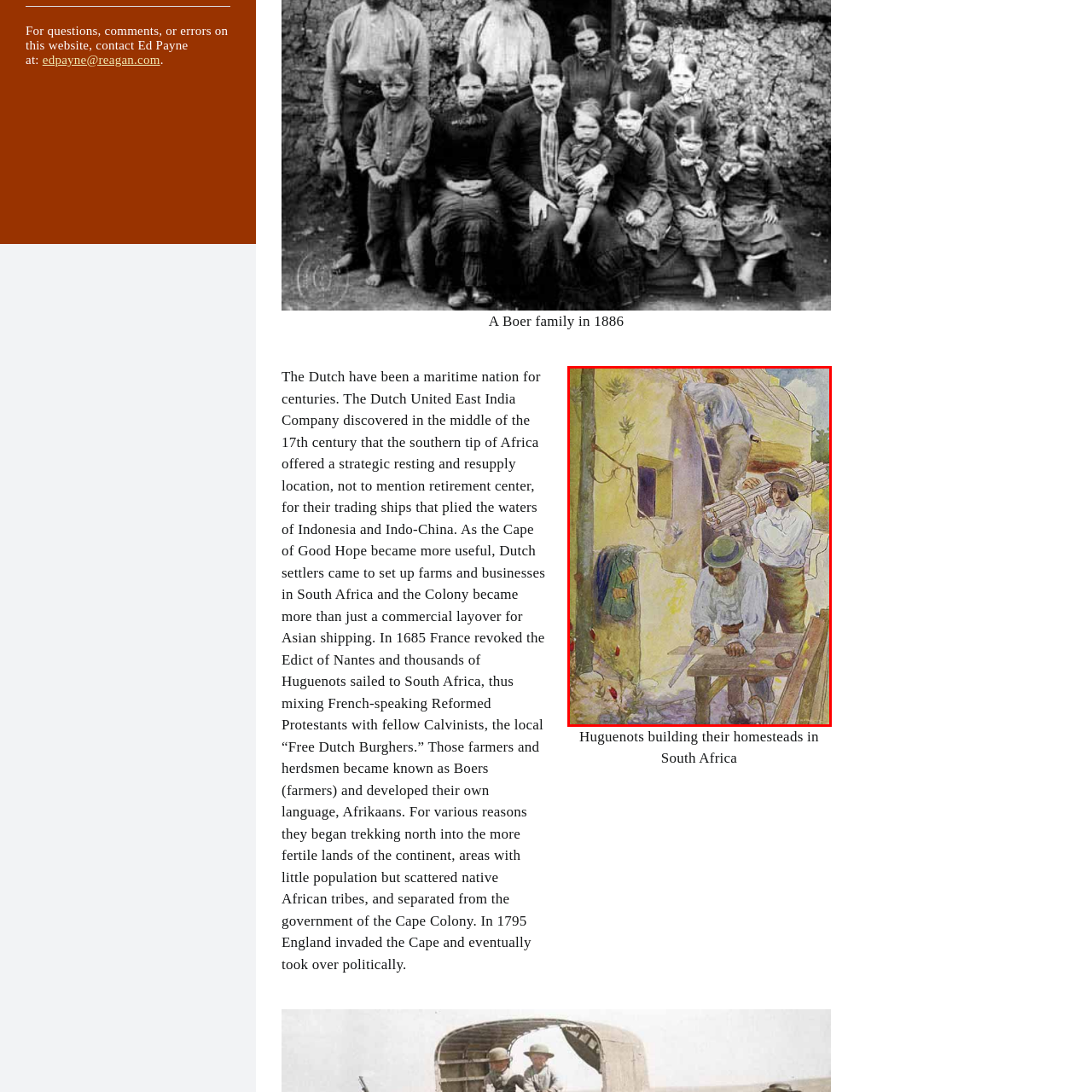Focus on the picture inside the red-framed area and provide a one-word or short phrase response to the following question:
What is the purpose of the rolled materials?

For roofing